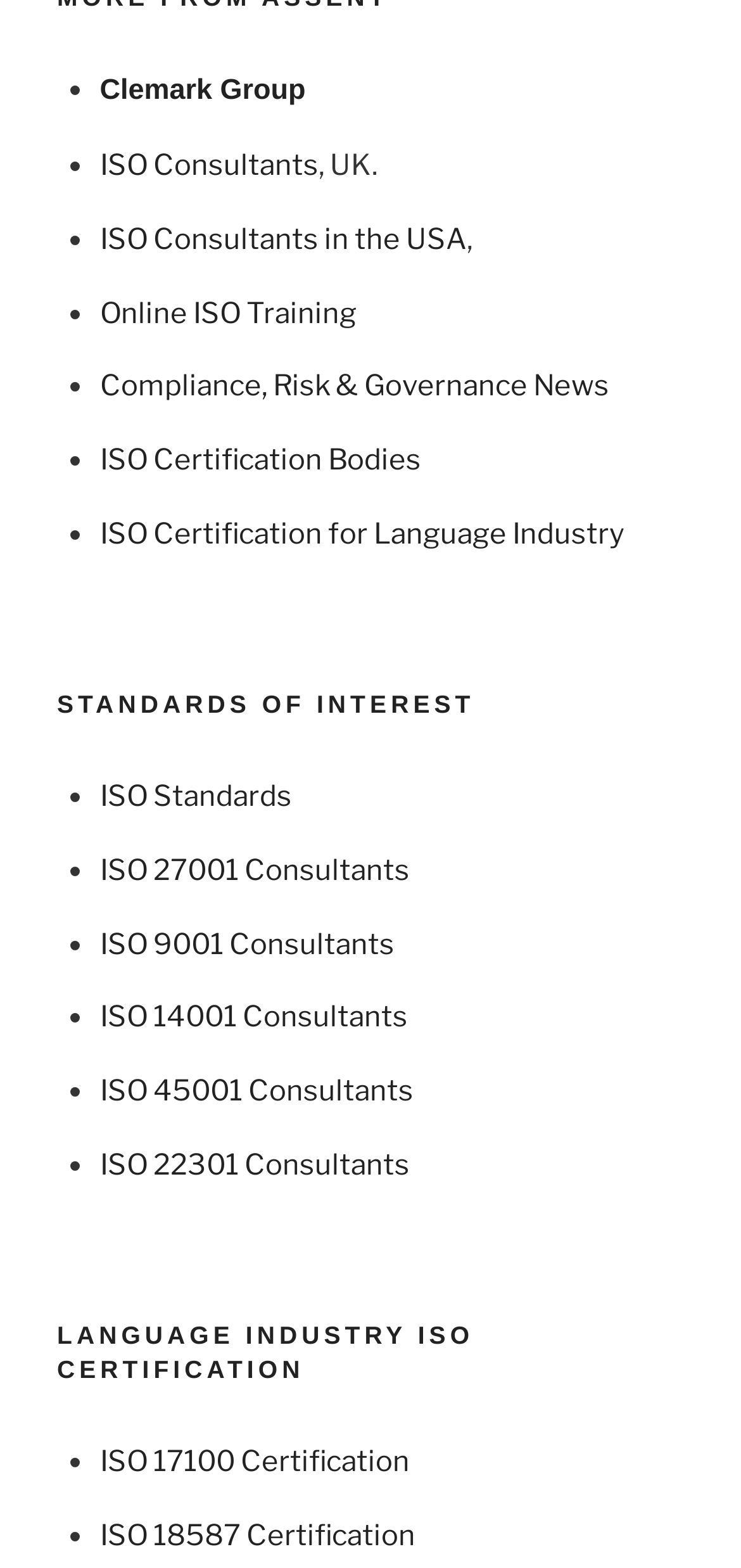Please analyze the image and provide a thorough answer to the question:
What is the location of the ISO consultants mentioned?

The webpage has links to 'ISO Consultants' and 'ISO Consultants in the USA', which implies that the consultants are located in the UK and USA.